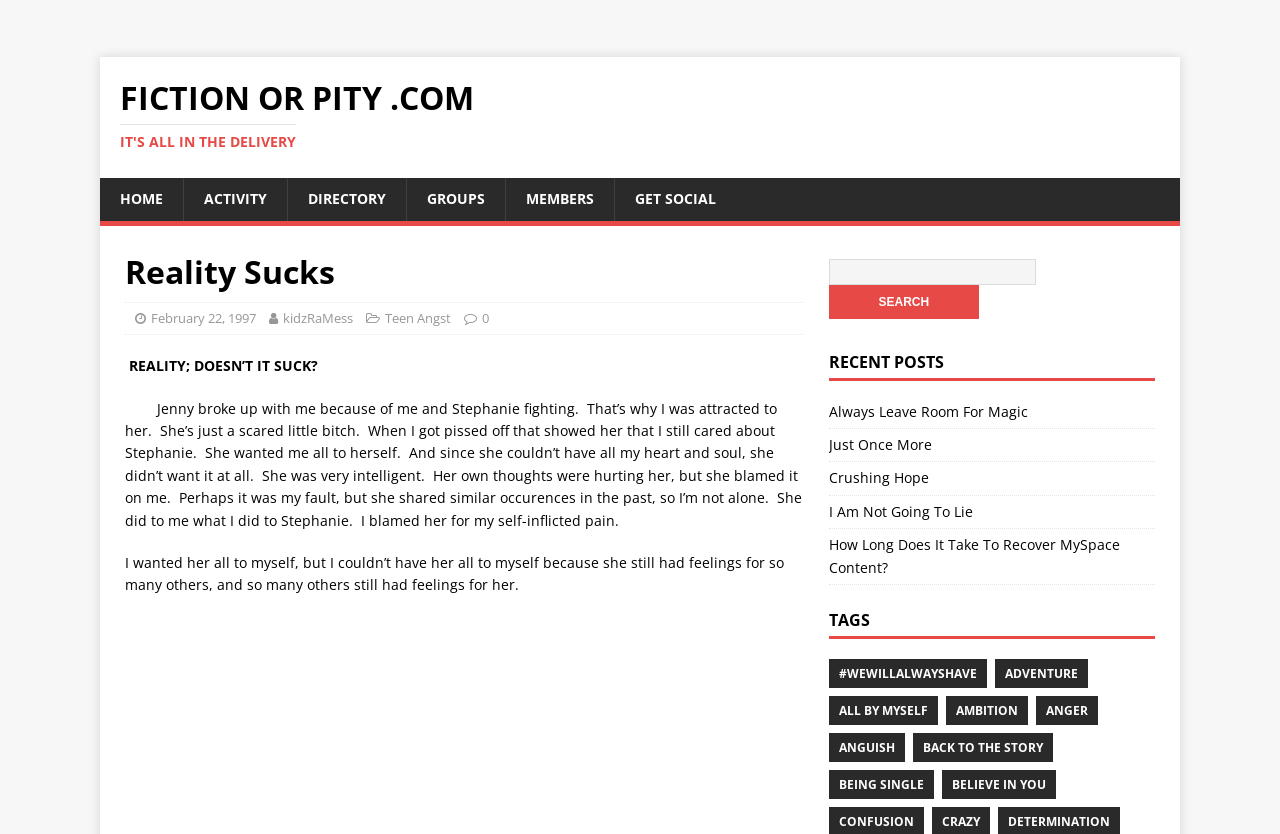Find the bounding box coordinates of the clickable area required to complete the following action: "Check out Lisbon".

None